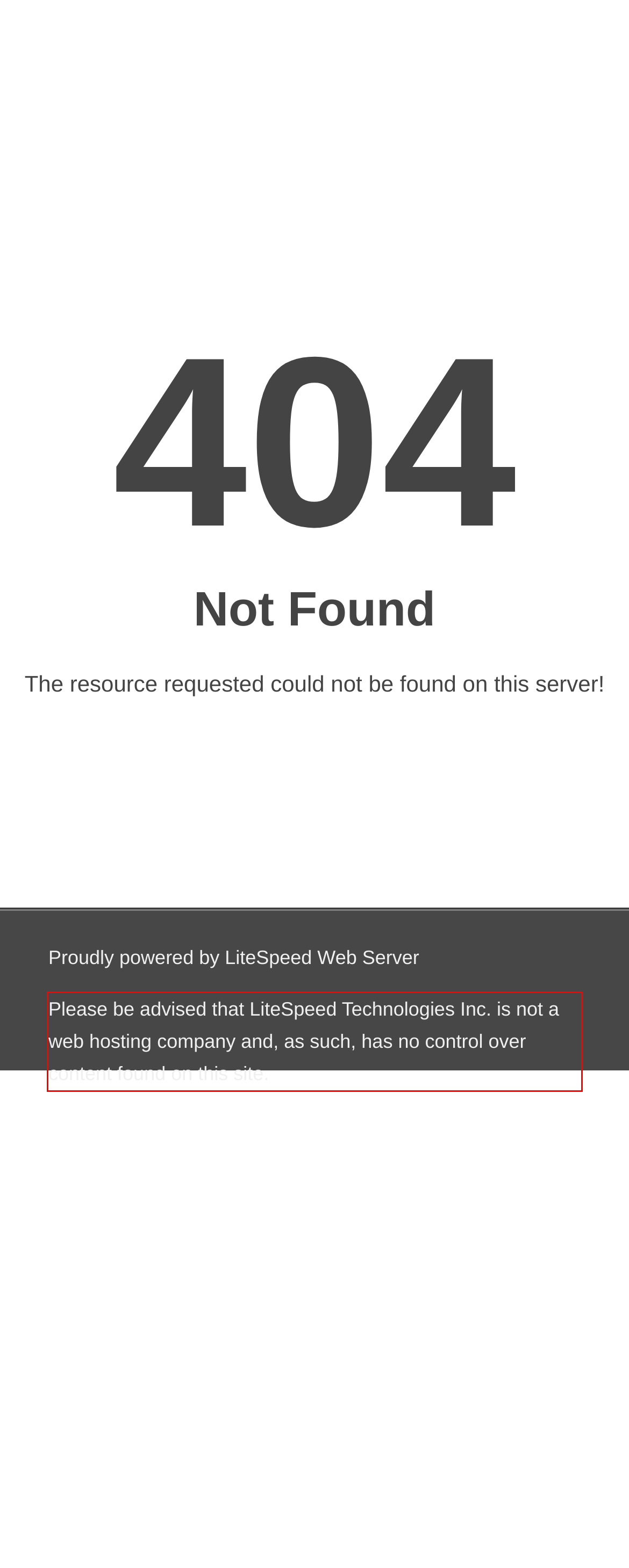You are provided with a screenshot of a webpage containing a red bounding box. Please extract the text enclosed by this red bounding box.

Please be advised that LiteSpeed Technologies Inc. is not a web hosting company and, as such, has no control over content found on this site.